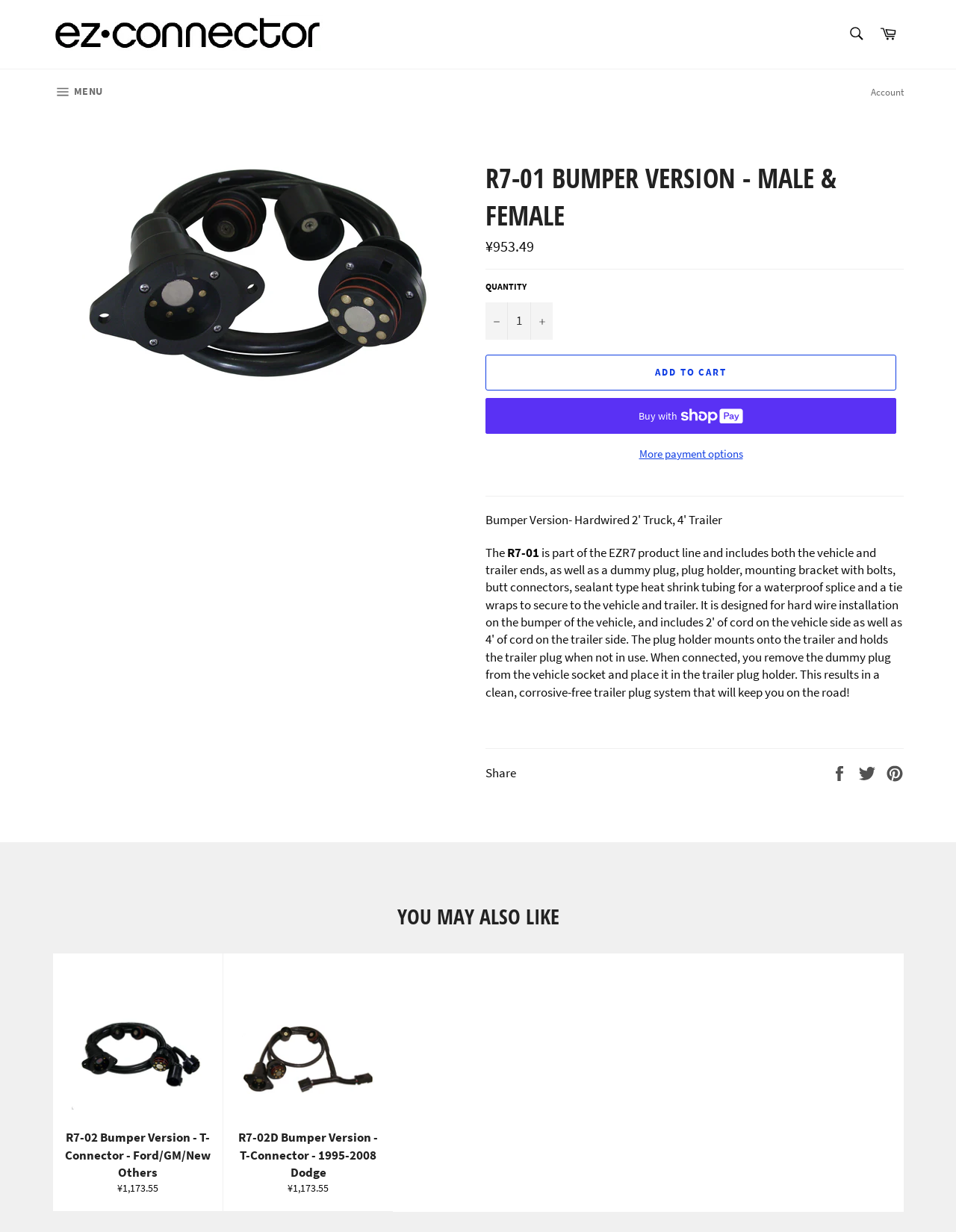What is the function of the button with a '-' sign?
Please look at the screenshot and answer in one word or a short phrase.

Reduce item quantity by one